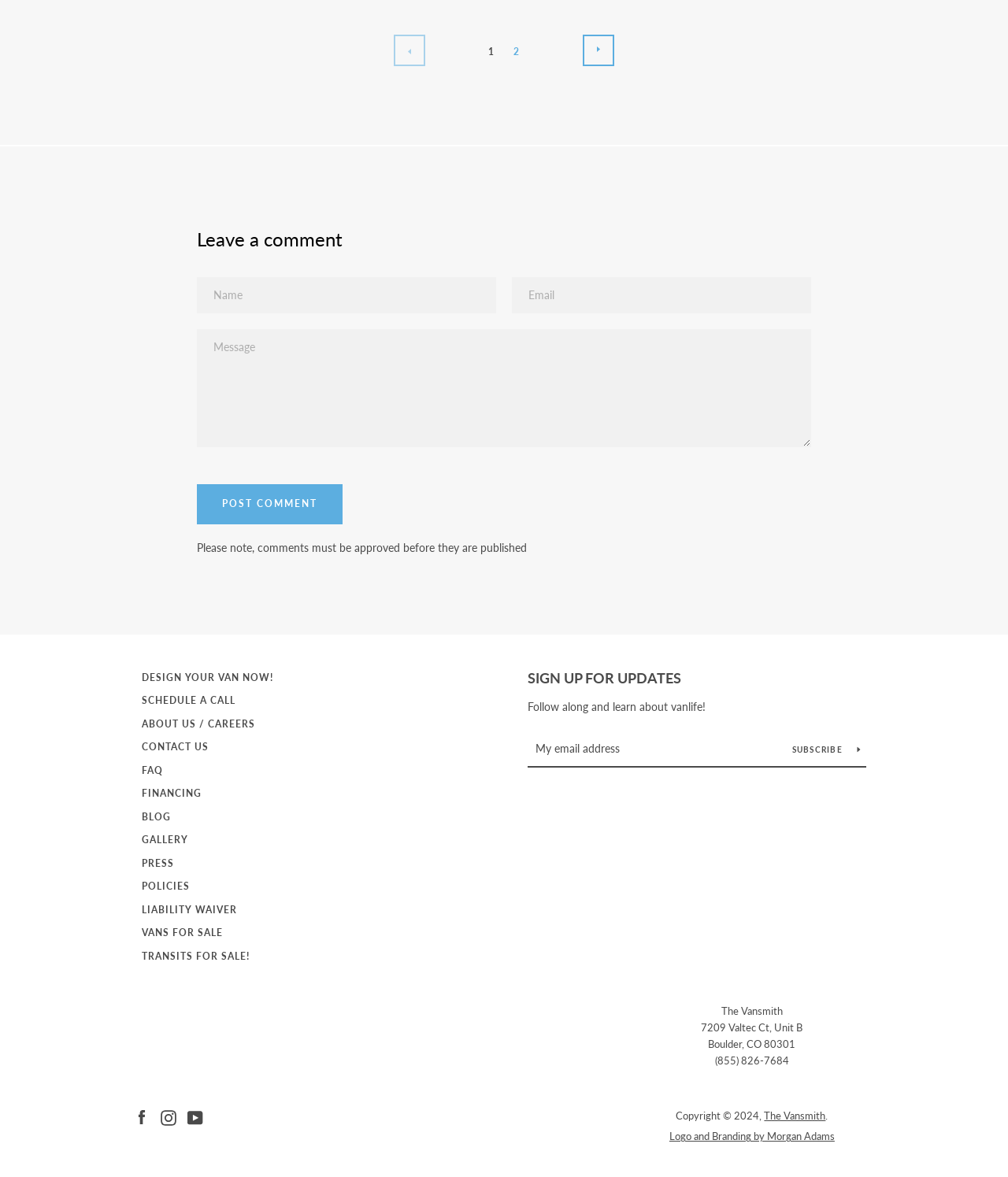Using the description: "Press", determine the UI element's bounding box coordinates. Ensure the coordinates are in the format of four float numbers between 0 and 1, i.e., [left, top, right, bottom].

[0.141, 0.728, 0.173, 0.738]